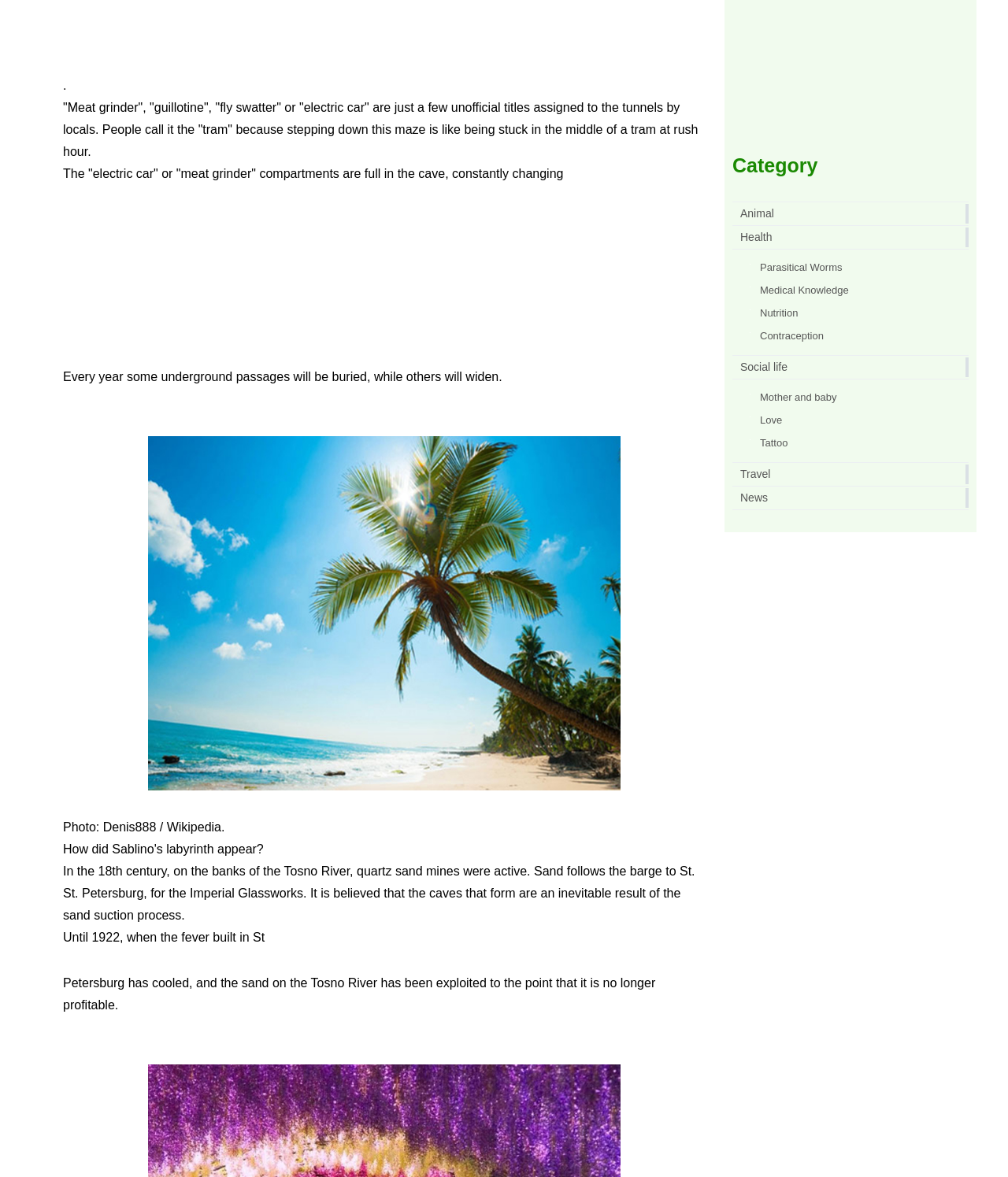Predict the bounding box coordinates for the UI element described as: "About Us". The coordinates should be four float numbers between 0 and 1, presented as [left, top, right, bottom].

None